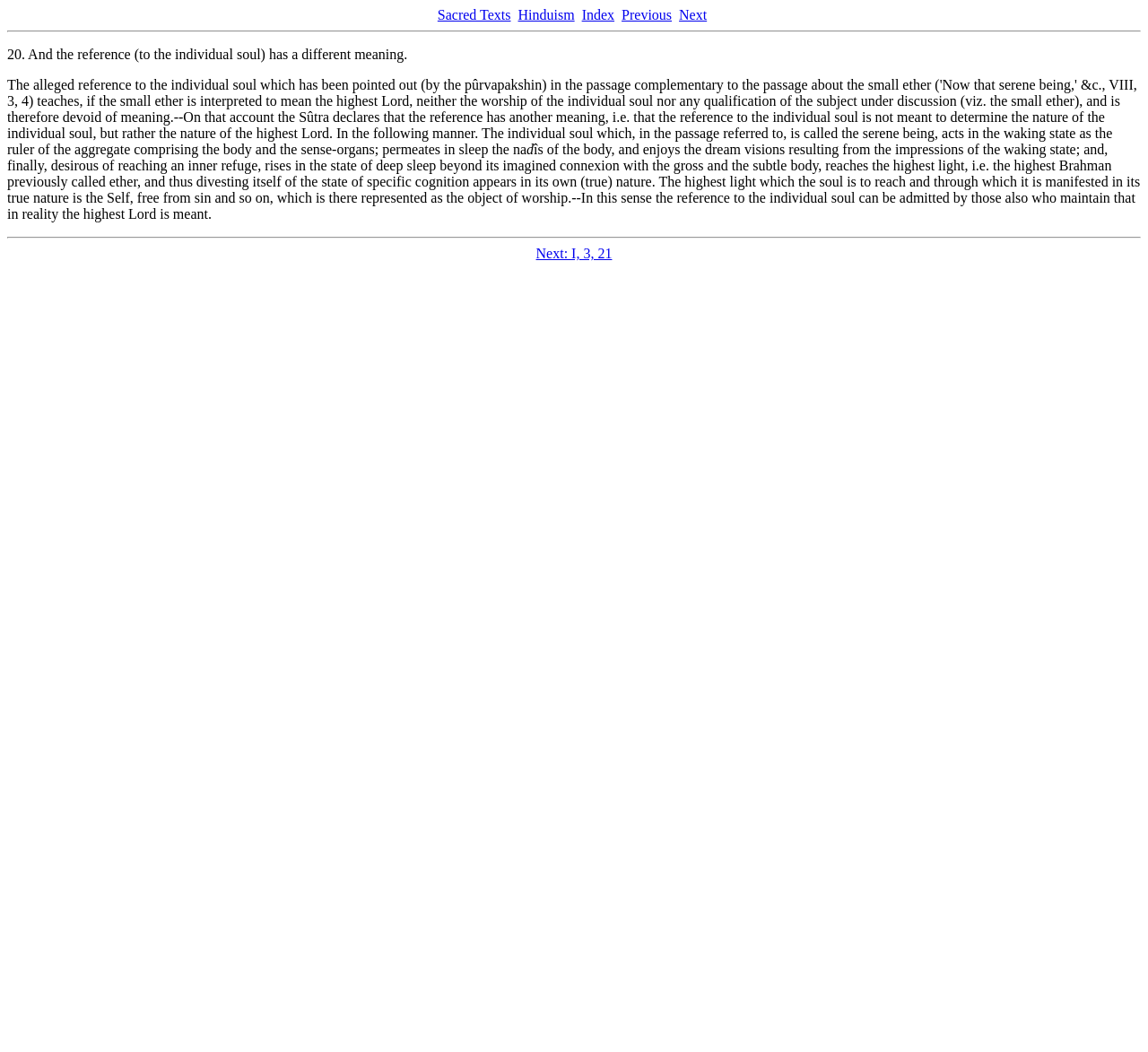Answer this question using a single word or a brief phrase:
What is the current section of the text?

First Adhyâya, Third Pâda: I, 3, 20